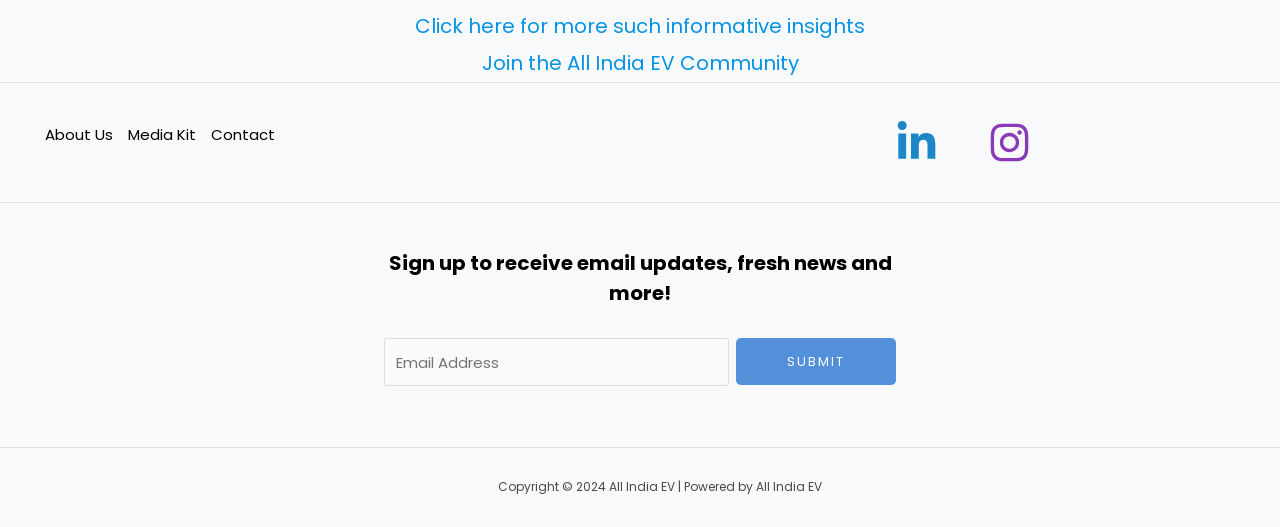What is the call-to-action in the footer section?
Utilize the information in the image to give a detailed answer to the question.

The footer section of the webpage contains a heading that says 'Sign up to receive email updates, fresh news and more!', which is a call-to-action encouraging users to enter their email address to receive updates from the website.